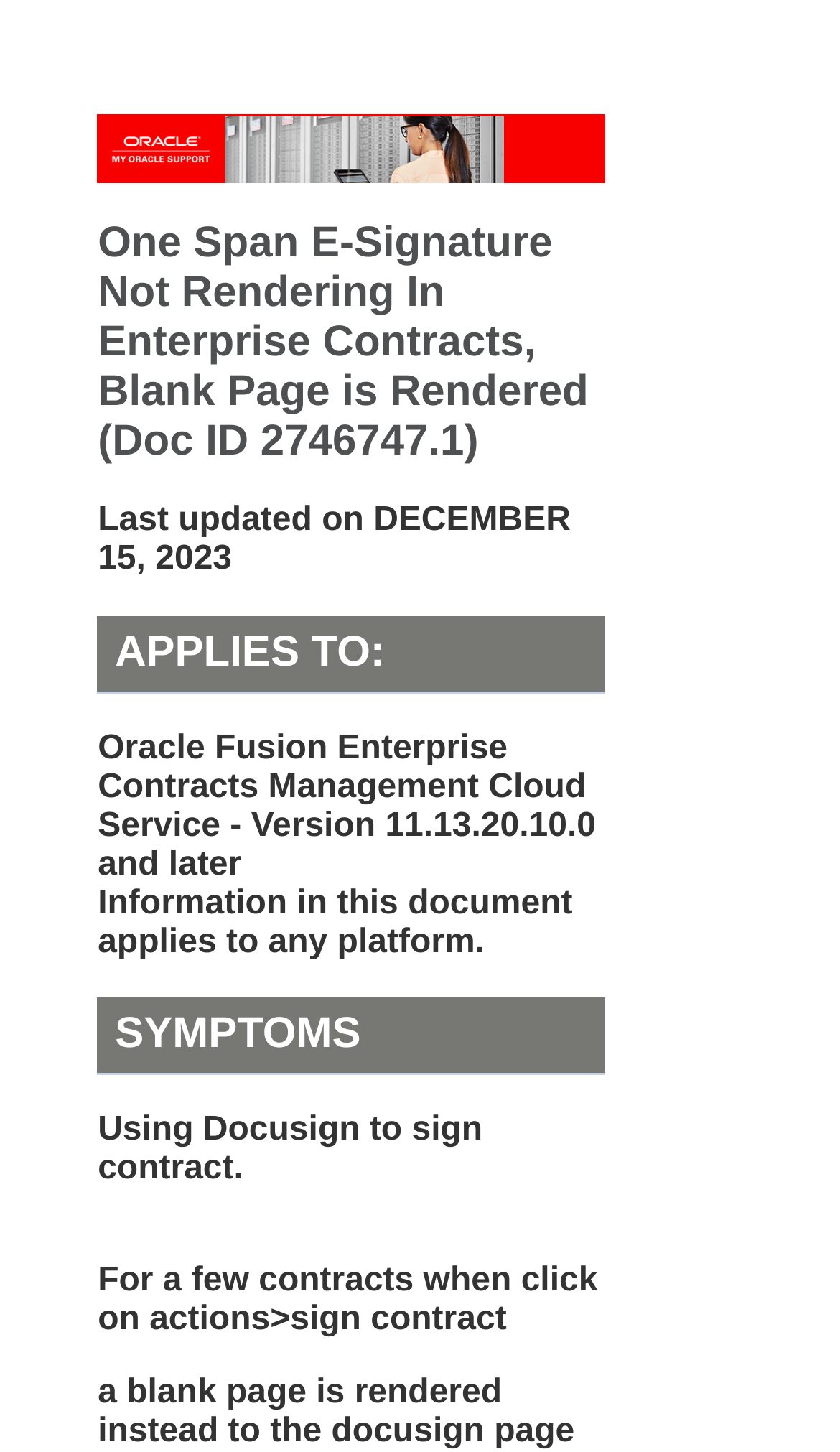Using the information in the image, could you please answer the following question in detail:
What is the last updated date of the document?

The static text 'Last updated on DECEMBER 15, 2023' provides the last updated date of the document.